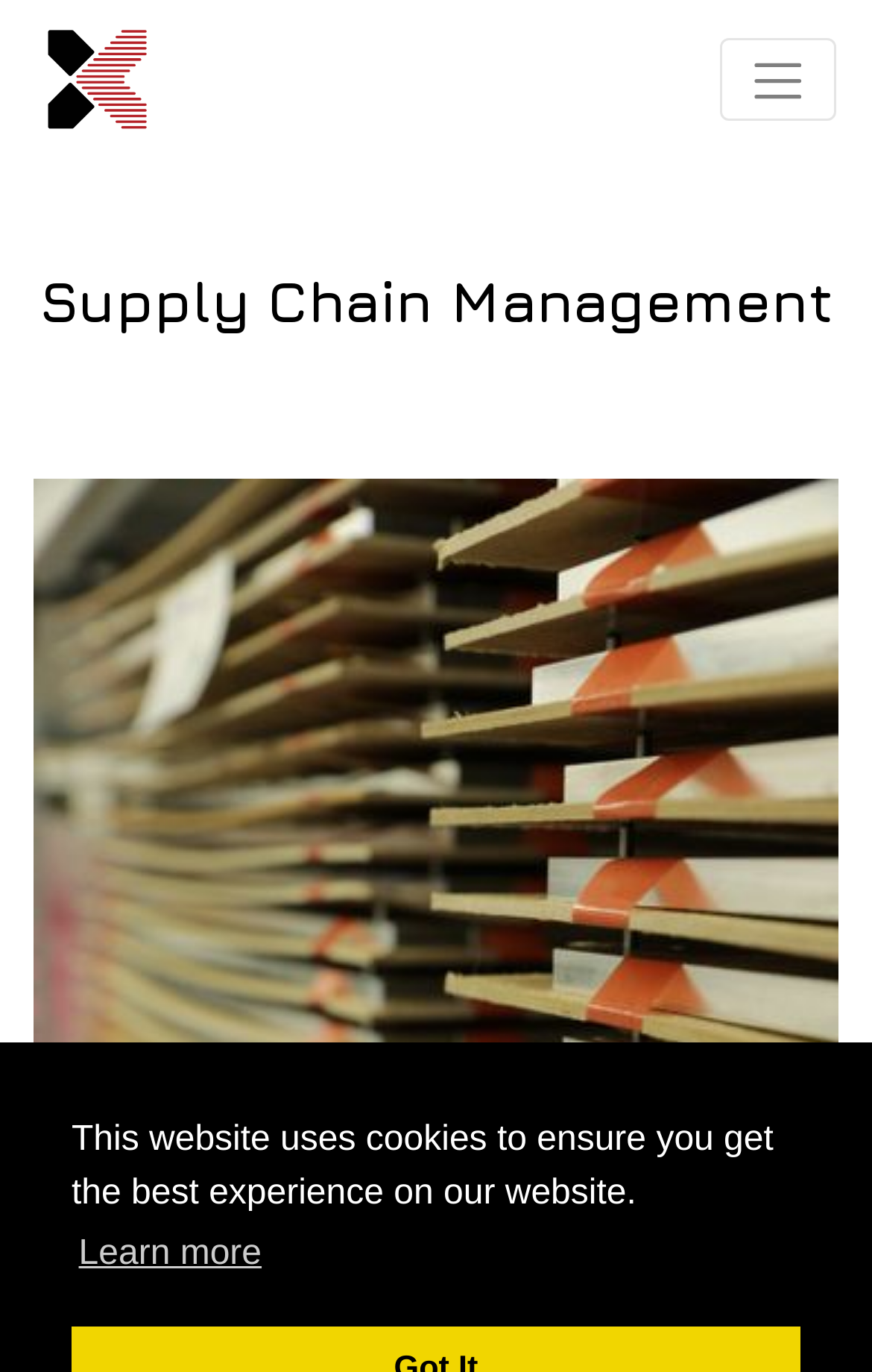Determine the bounding box coordinates (top-left x, top-left y, bottom-right x, bottom-right y) of the UI element described in the following text: Learn more

[0.082, 0.89, 0.308, 0.94]